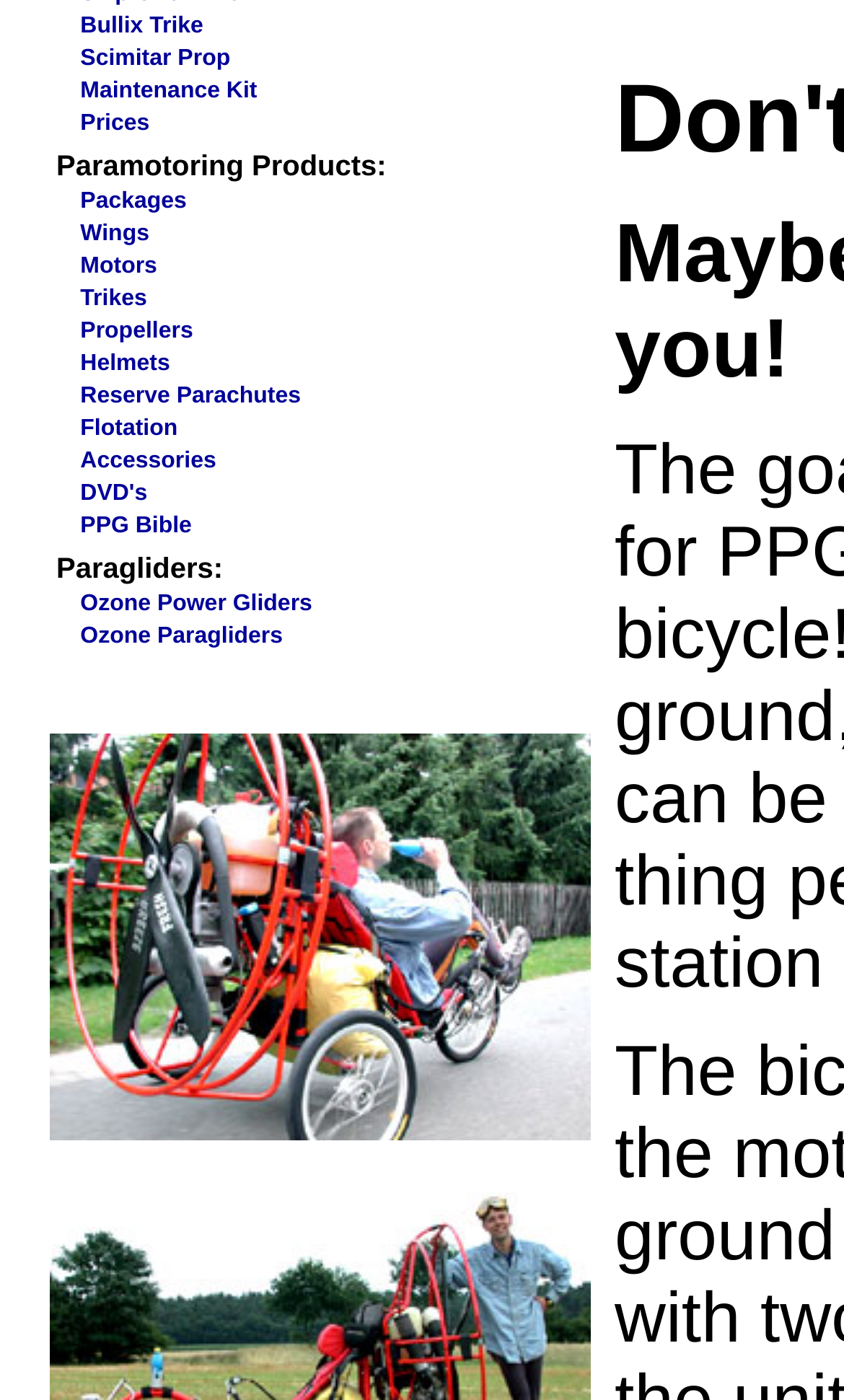Determine the bounding box for the described HTML element: "parent_node: Fresh Breeze Products:". Ensure the coordinates are four float numbers between 0 and 1 in the format [left, top, right, bottom].

[0.059, 0.794, 0.7, 0.821]